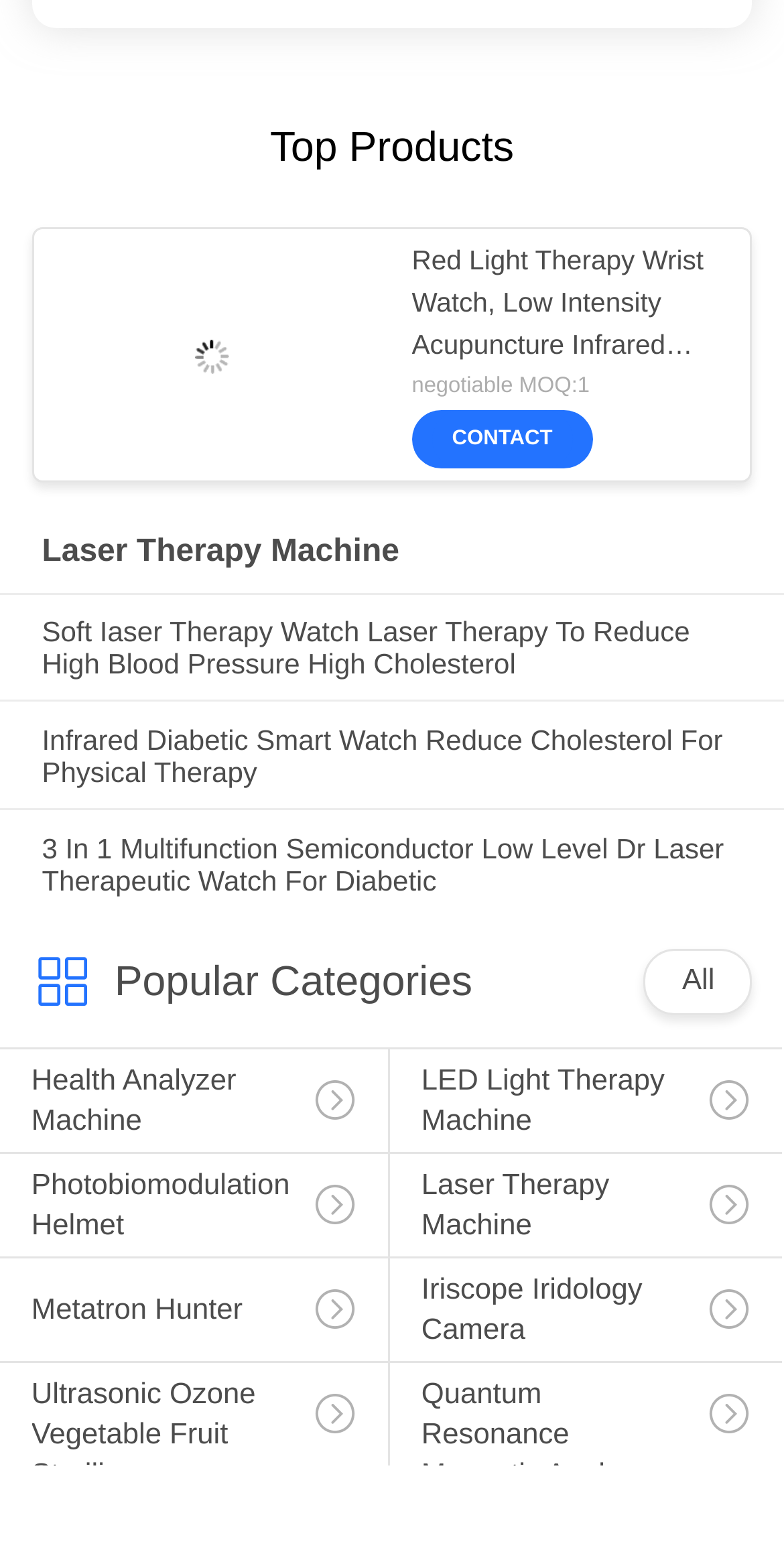Respond with a single word or phrase to the following question:
What is the MOQ for the top product?

1